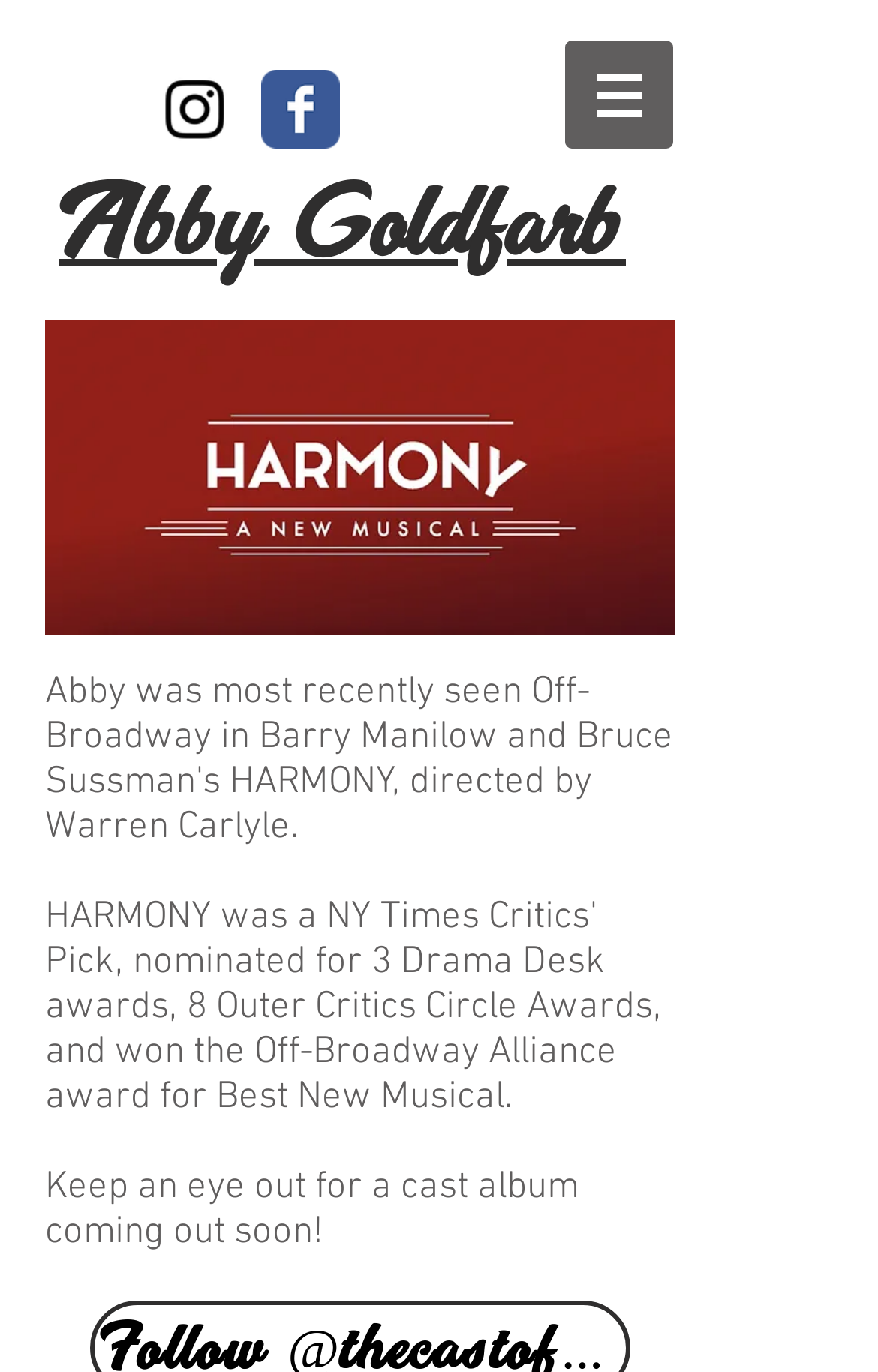What is the position of the image on the webpage?
Based on the image, give a one-word or short phrase answer.

Top-left